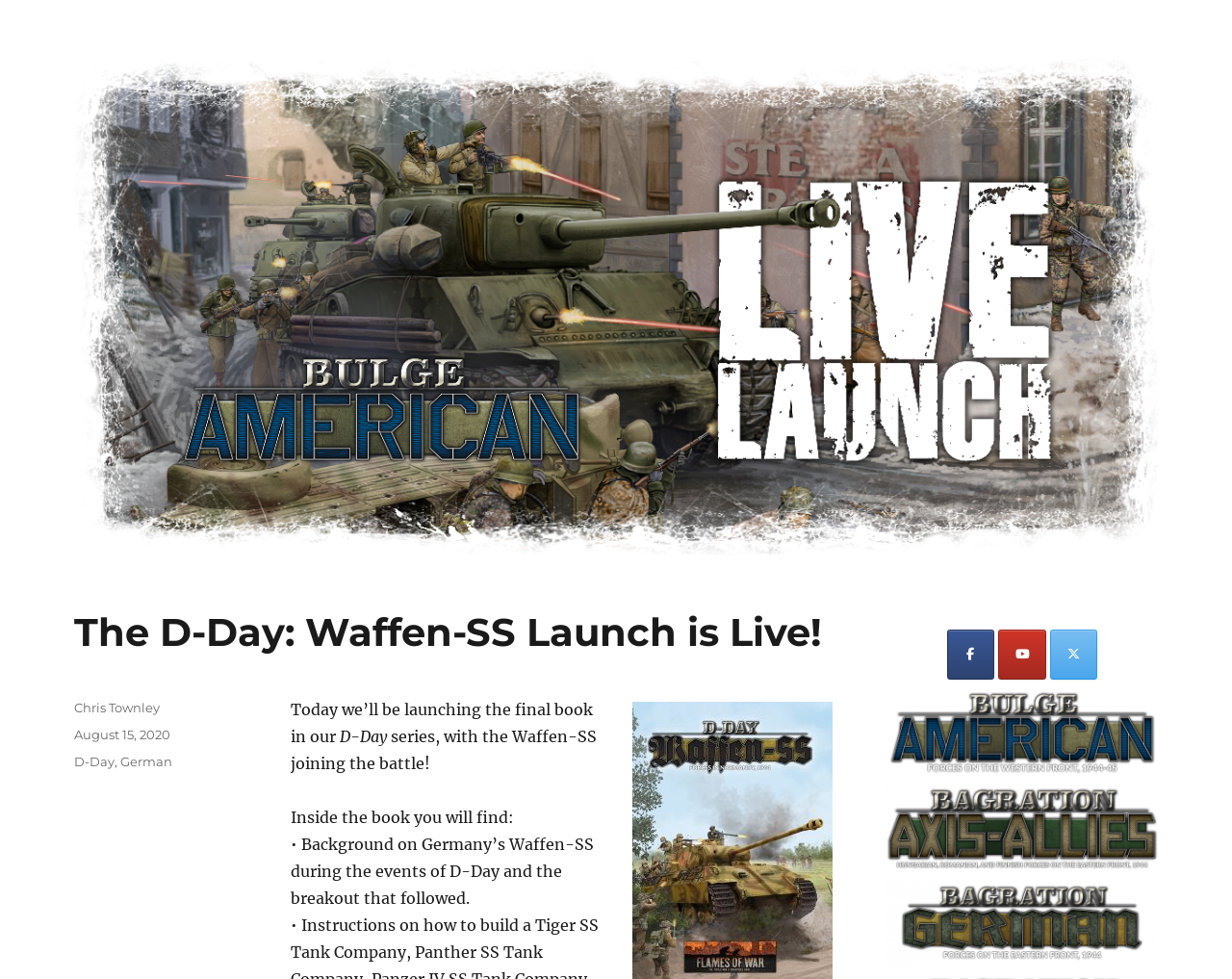Respond to the question below with a concise word or phrase:
What is one of the topics discussed in the book?

Background on Germany’s Waffen-SS